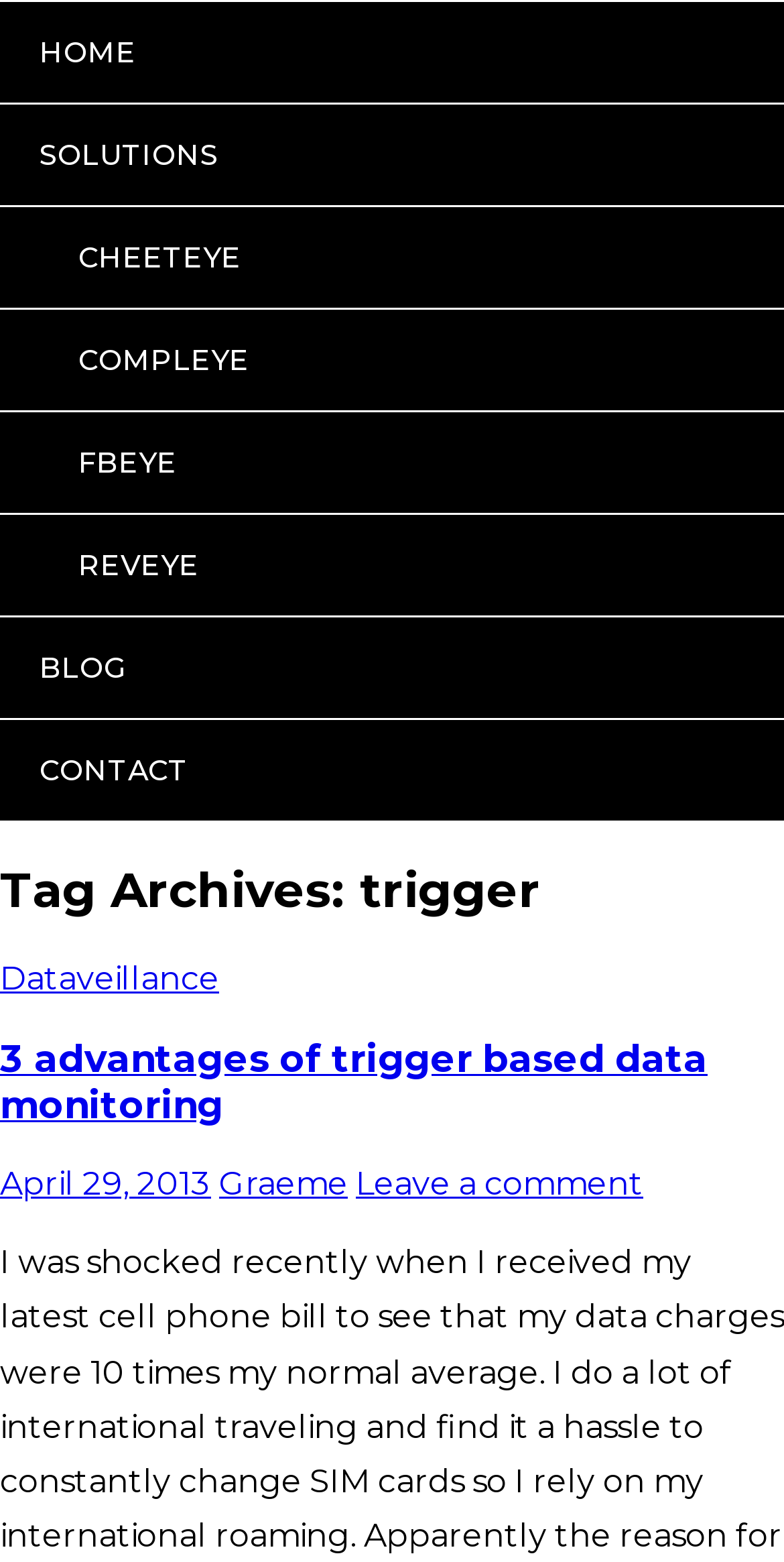Determine the bounding box coordinates for the element that should be clicked to follow this instruction: "read about dataveillance". The coordinates should be given as four float numbers between 0 and 1, in the format [left, top, right, bottom].

[0.0, 0.614, 0.279, 0.638]